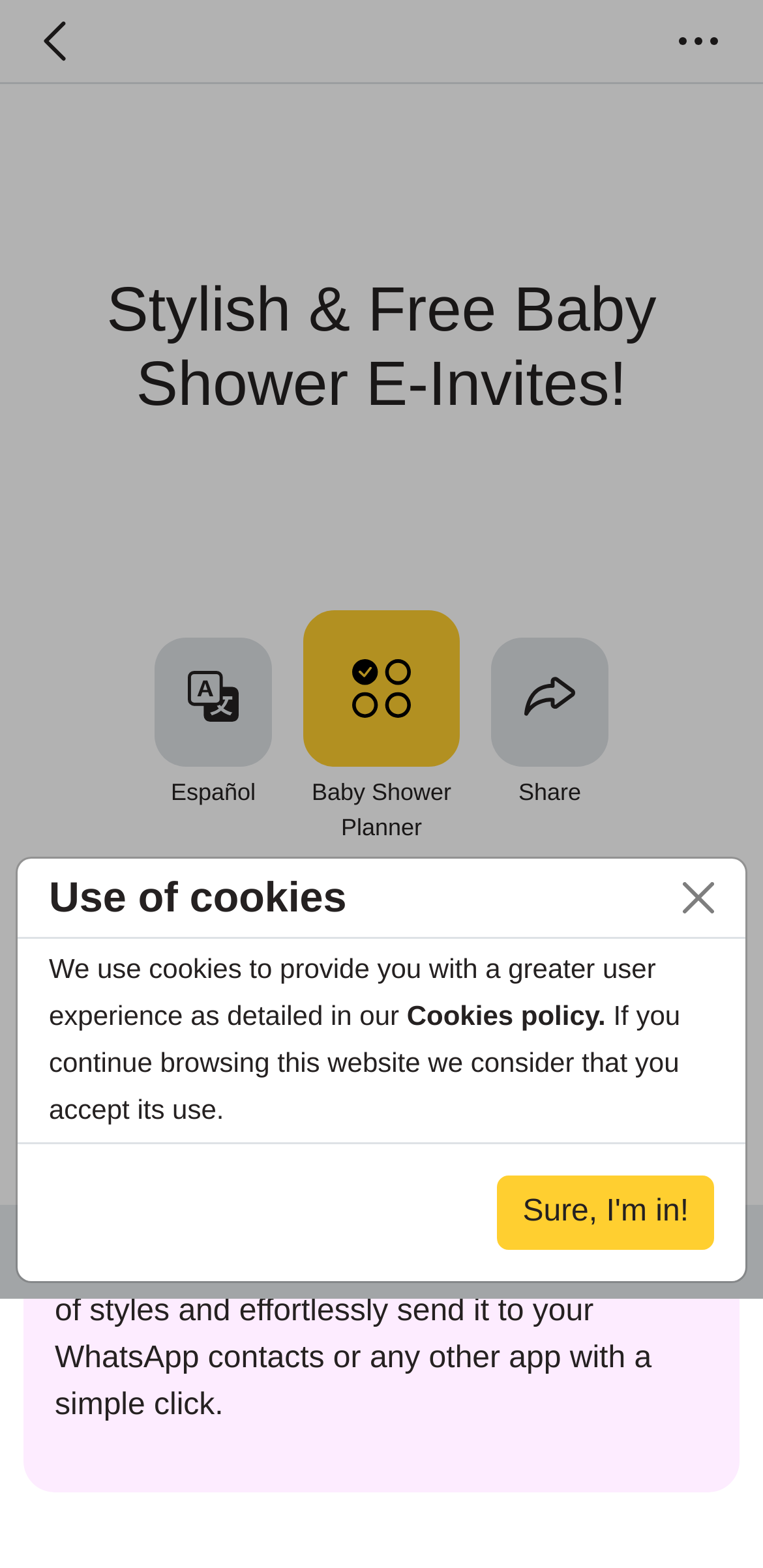What is the purpose of the 'Share' button?
Please provide a single word or phrase as your answer based on the screenshot.

Share invitations